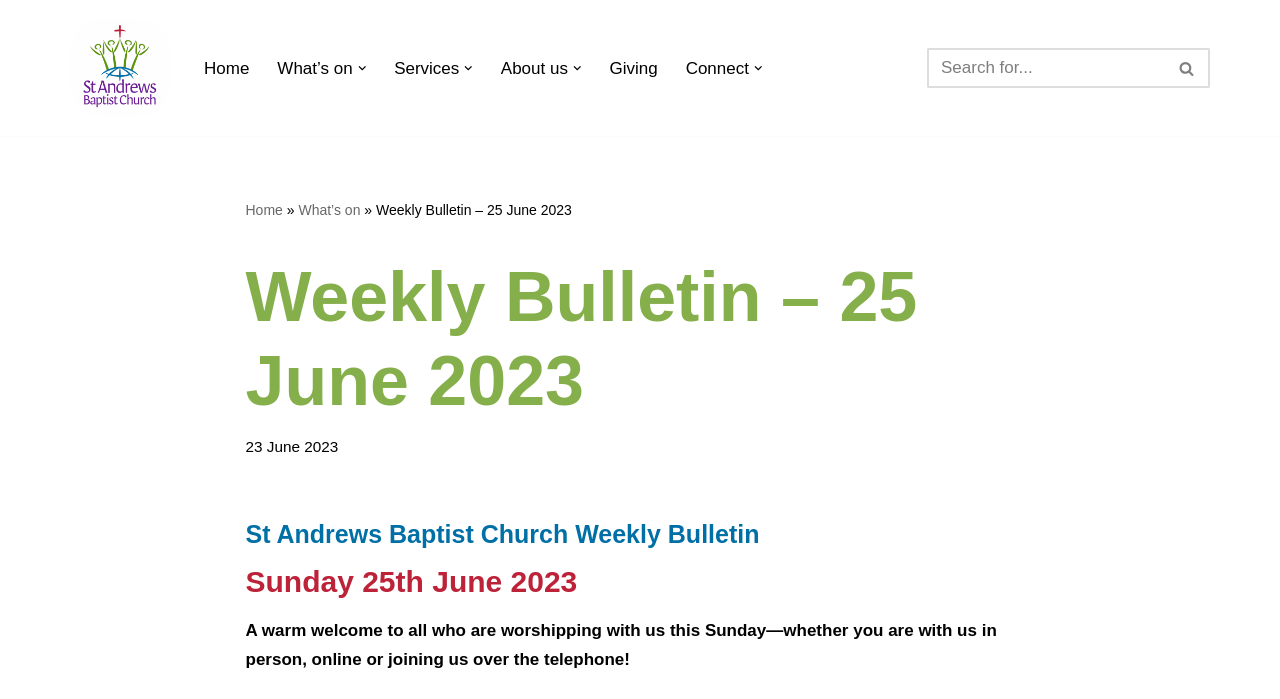Please identify the bounding box coordinates of the region to click in order to complete the given instruction: "Click on the 'Home' link". The coordinates should be four float numbers between 0 and 1, i.e., [left, top, right, bottom].

[0.159, 0.077, 0.195, 0.117]